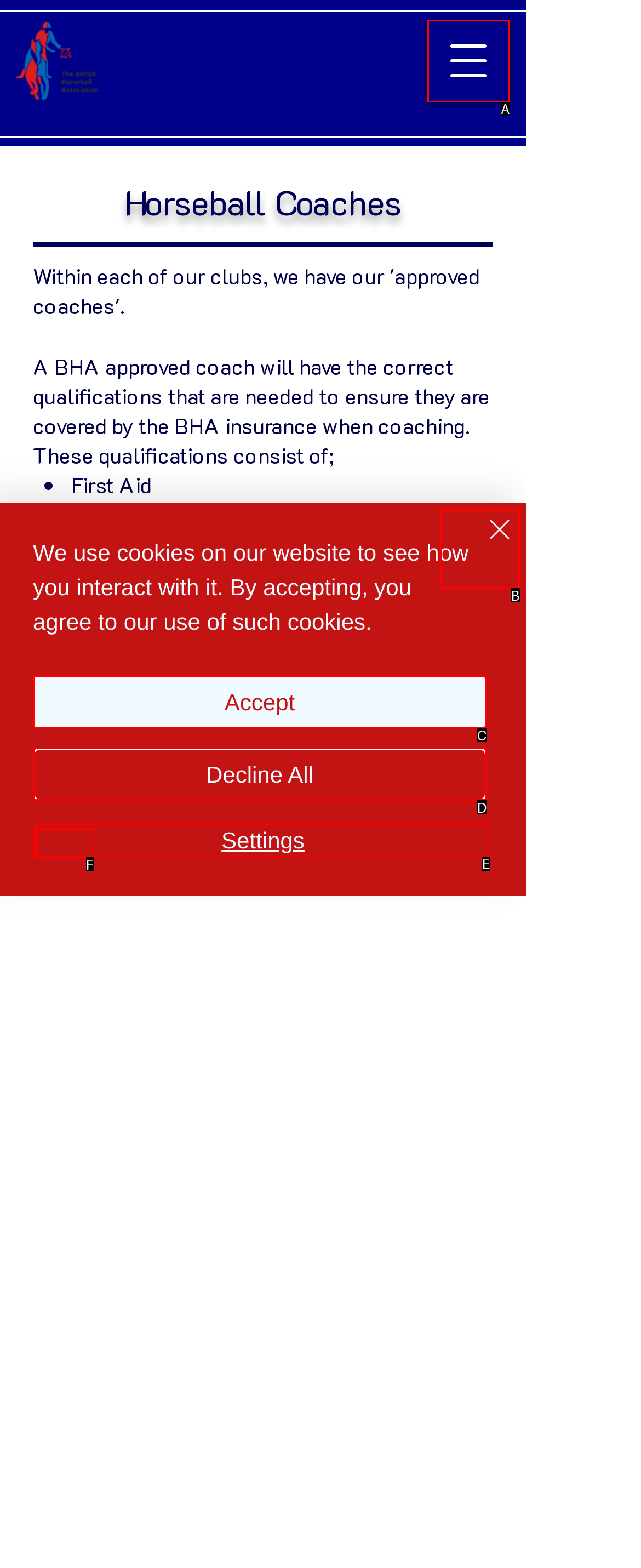Choose the HTML element that best fits the description: aria-label="Open navigation menu". Answer with the option's letter directly.

A